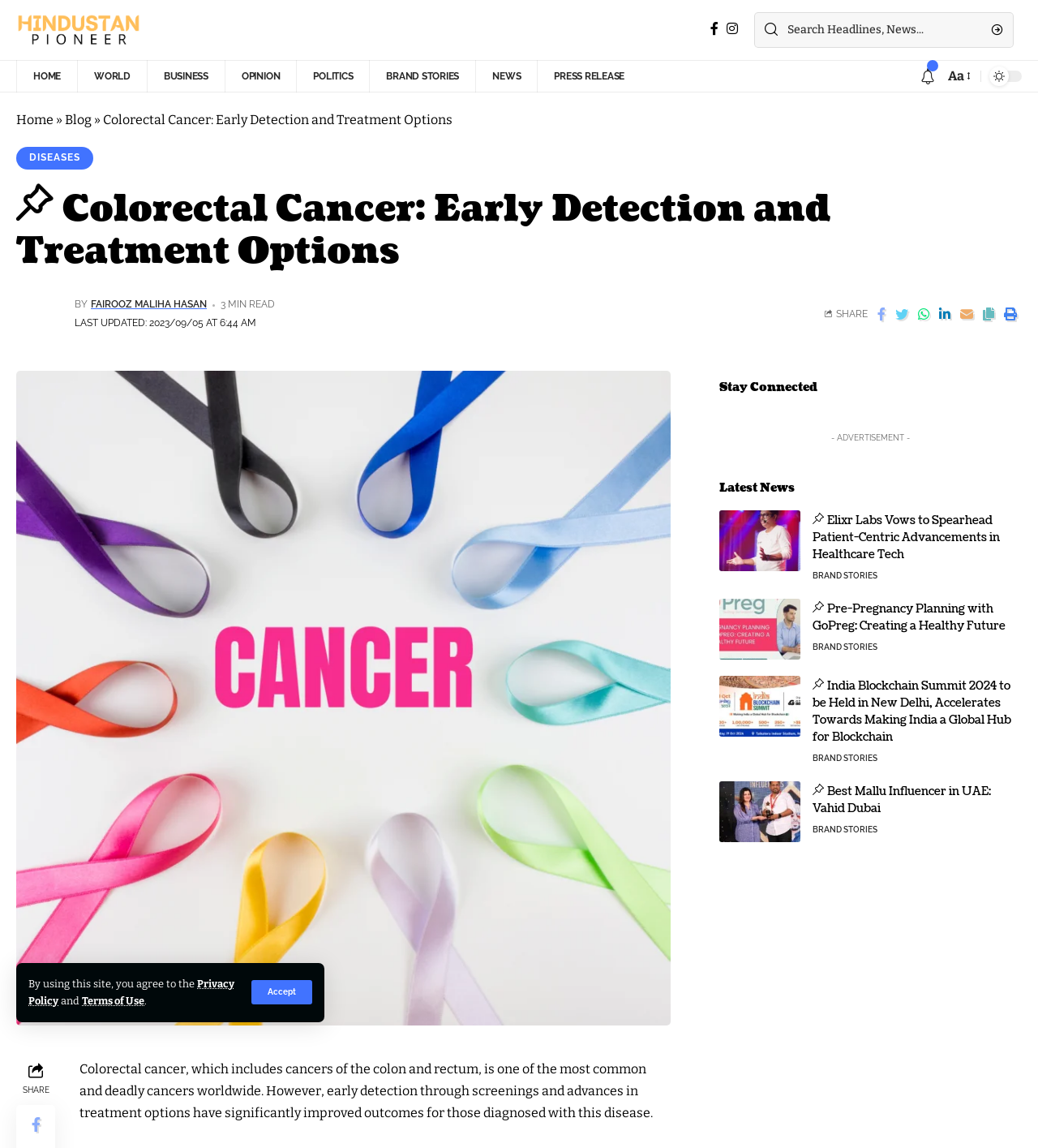Refer to the element description name="s" placeholder="Search Headlines, News..." and identify the corresponding bounding box in the screenshot. Format the coordinates as (top-left x, top-left y, bottom-right x, bottom-right y) with values in the range of 0 to 1.

[0.759, 0.011, 0.945, 0.041]